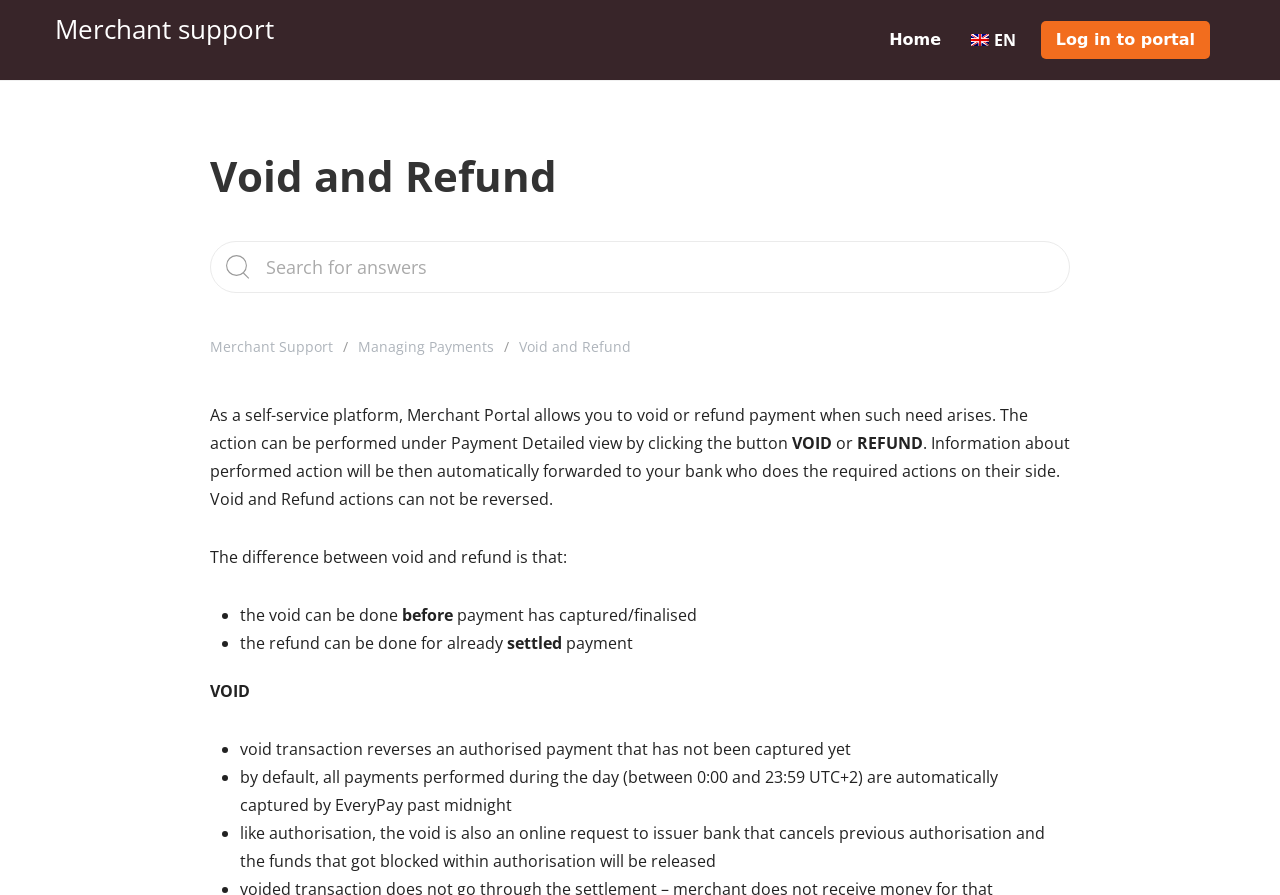Provide your answer in one word or a succinct phrase for the question: 
What is the purpose of Merchant Portal?

Void or refund payment